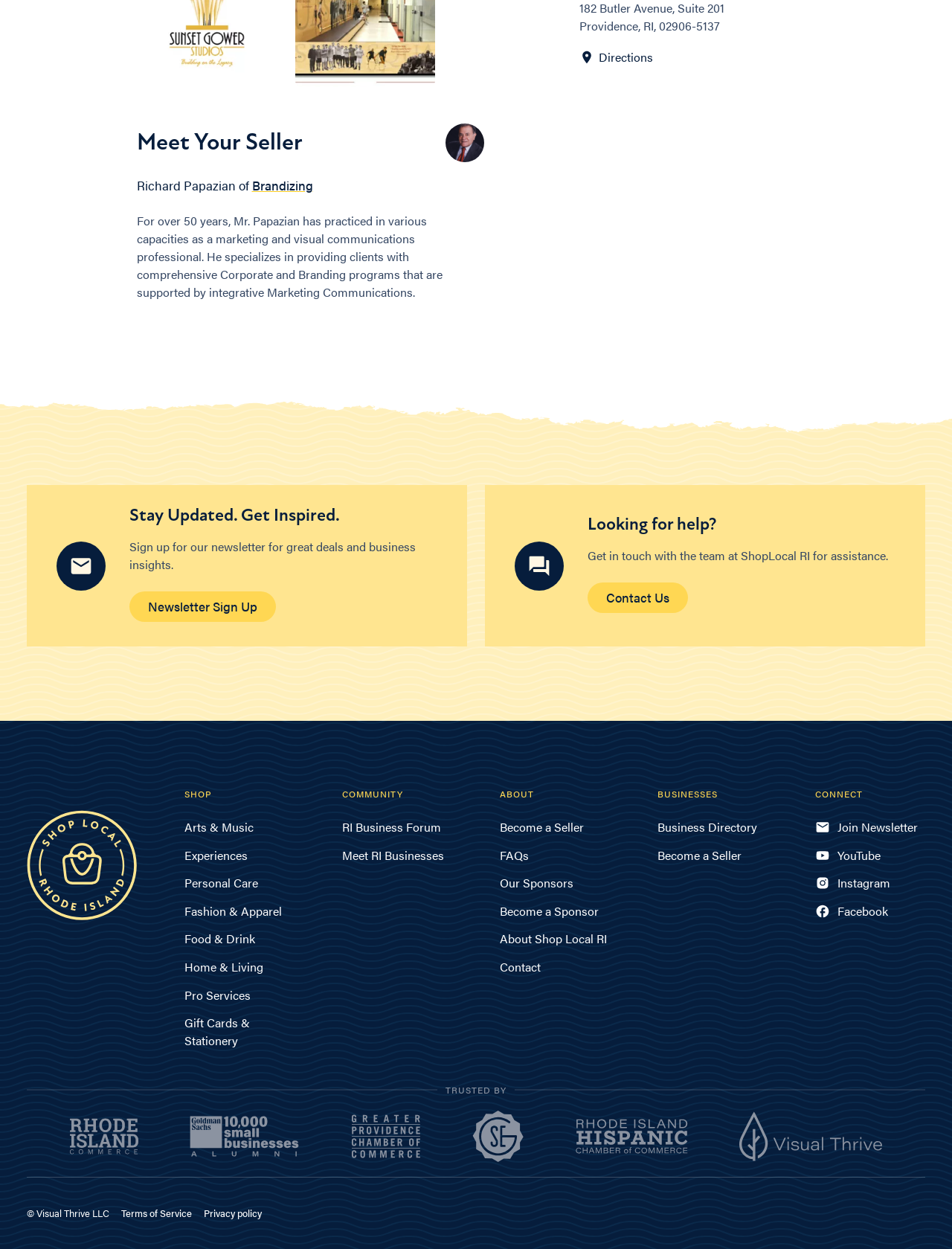What is the profession of Richard Papazian?
Answer with a single word or phrase, using the screenshot for reference.

Marketing and visual communications professional